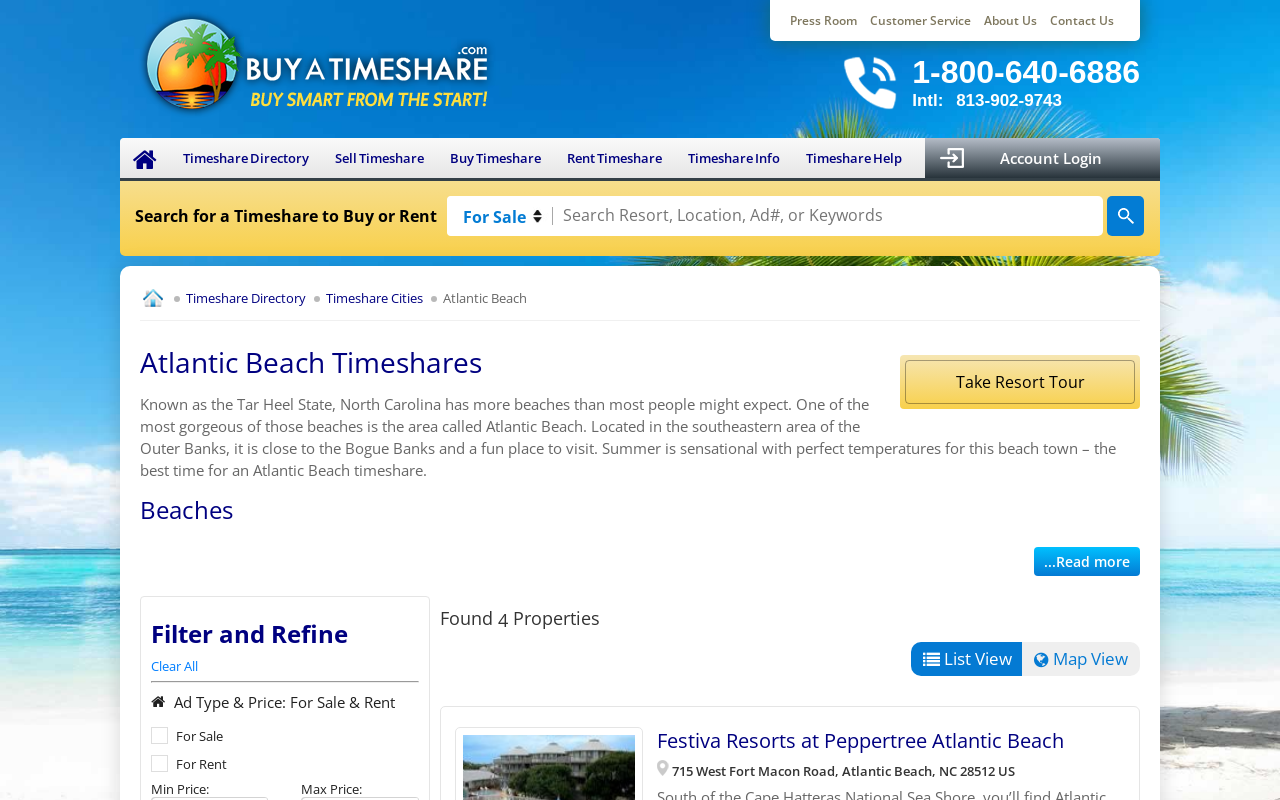Please indicate the bounding box coordinates for the clickable area to complete the following task: "View timeshare directory". The coordinates should be specified as four float numbers between 0 and 1, i.e., [left, top, right, bottom].

[0.133, 0.172, 0.252, 0.222]